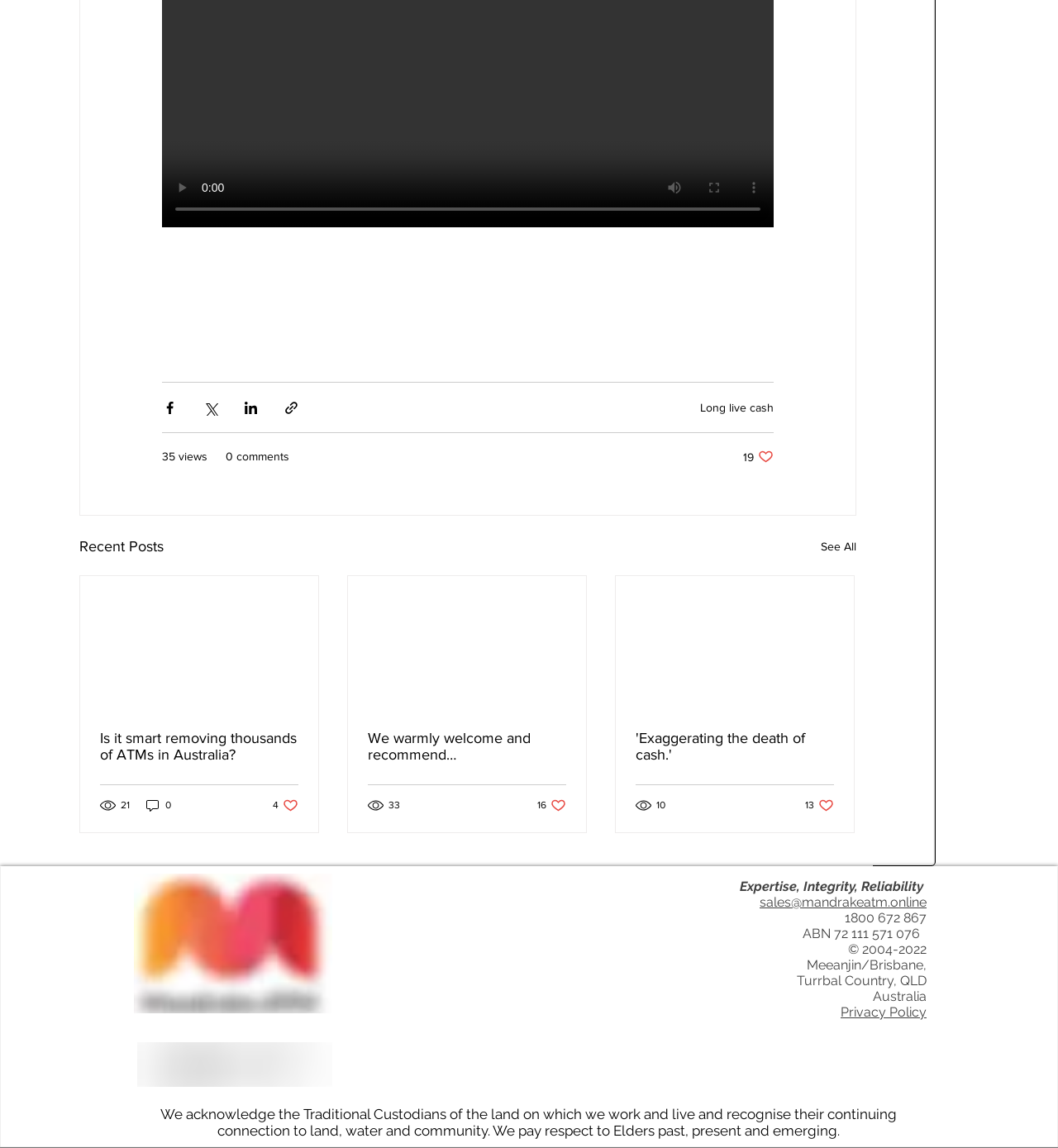Find the bounding box coordinates for the area you need to click to carry out the instruction: "Visit the YouTube channel". The coordinates should be four float numbers between 0 and 1, indicated as [left, top, right, bottom].

[0.47, 0.808, 0.501, 0.836]